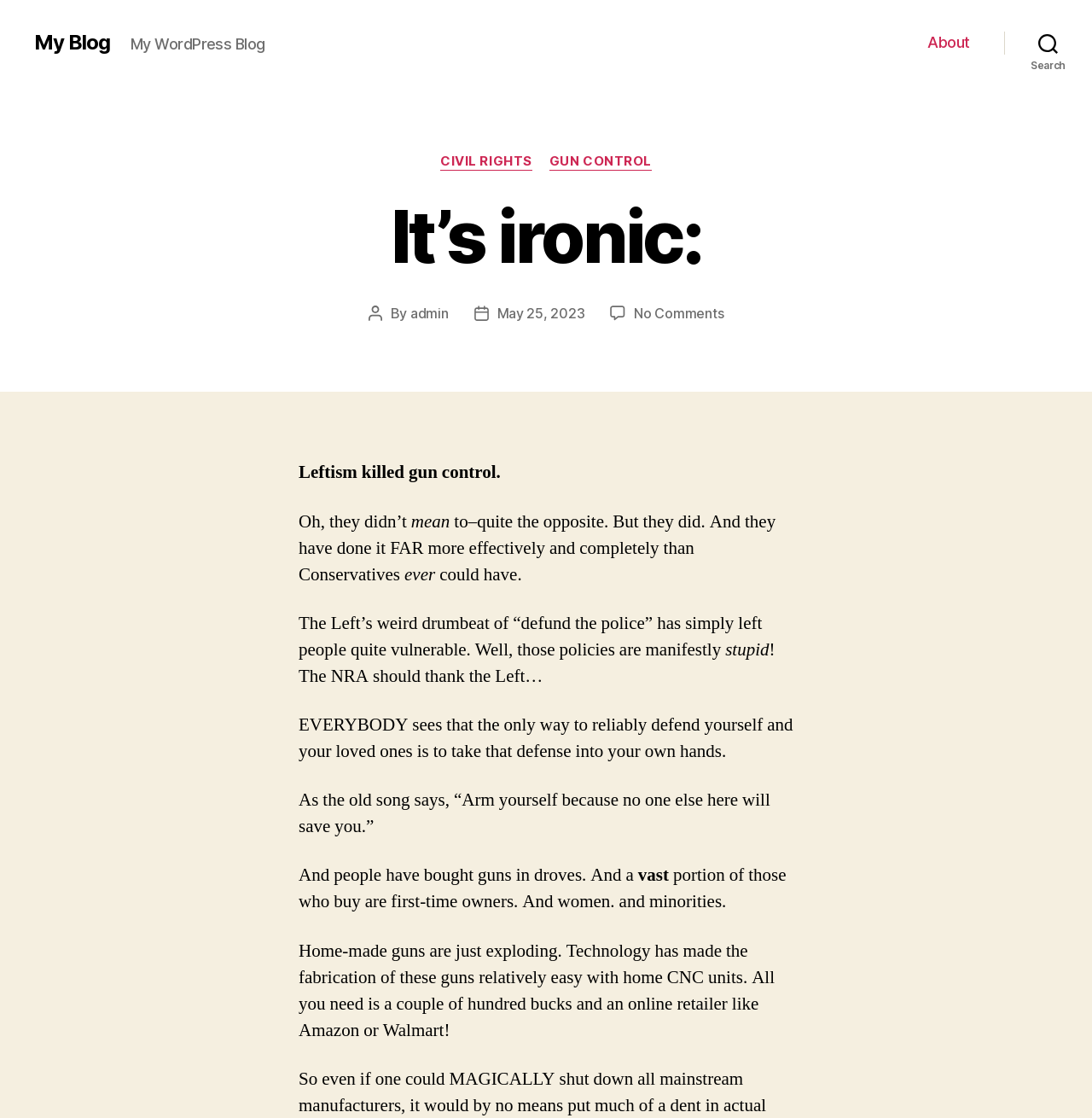Provide a one-word or short-phrase response to the question:
What is the category of the first post?

CIVIL RIGHTS